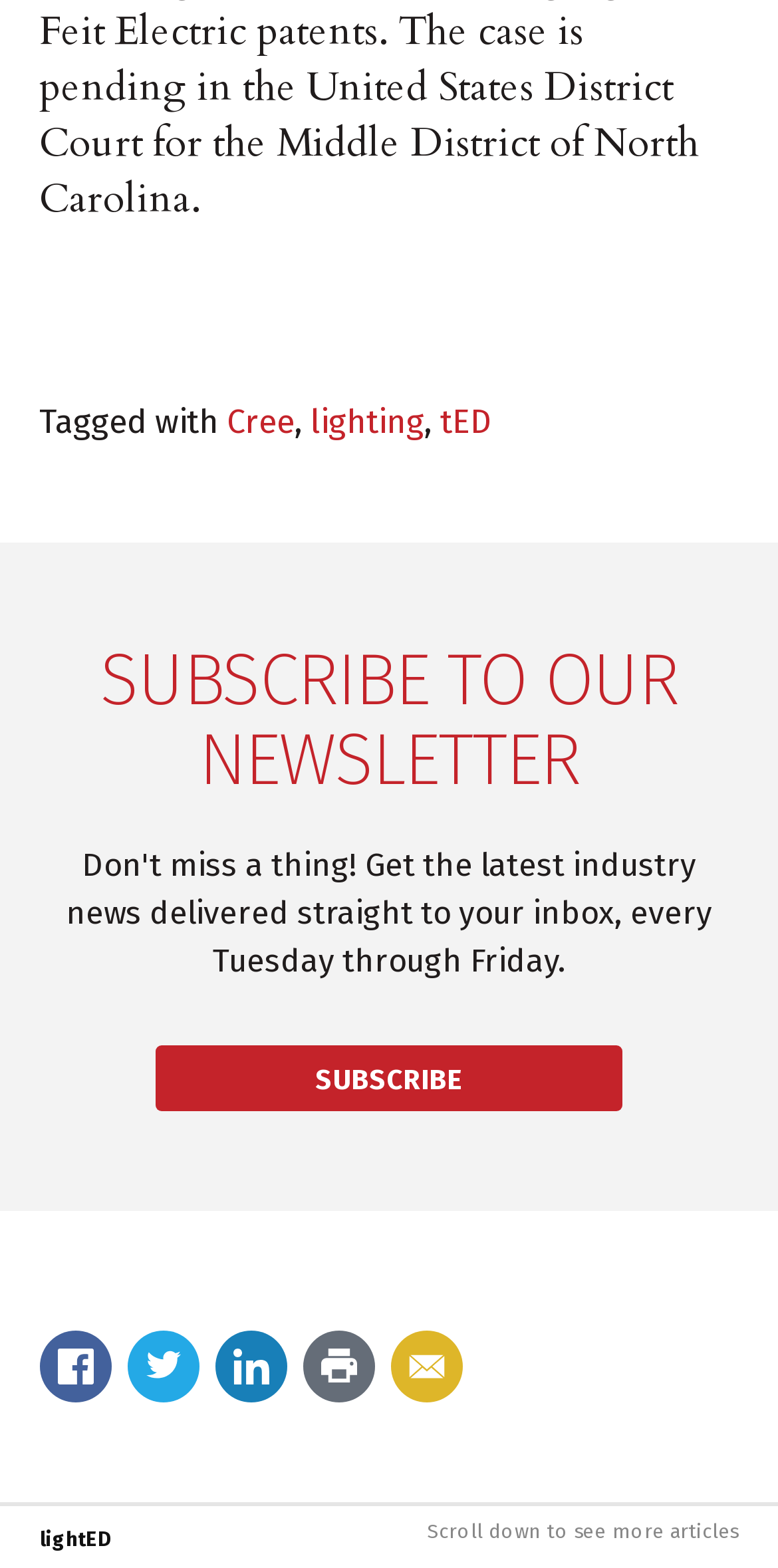Locate the UI element described by Genevieve Hartnett and provide its bounding box coordinates. Use the format (top-left x, top-left y, bottom-right x, bottom-right y) with all values as floating point numbers between 0 and 1.

None